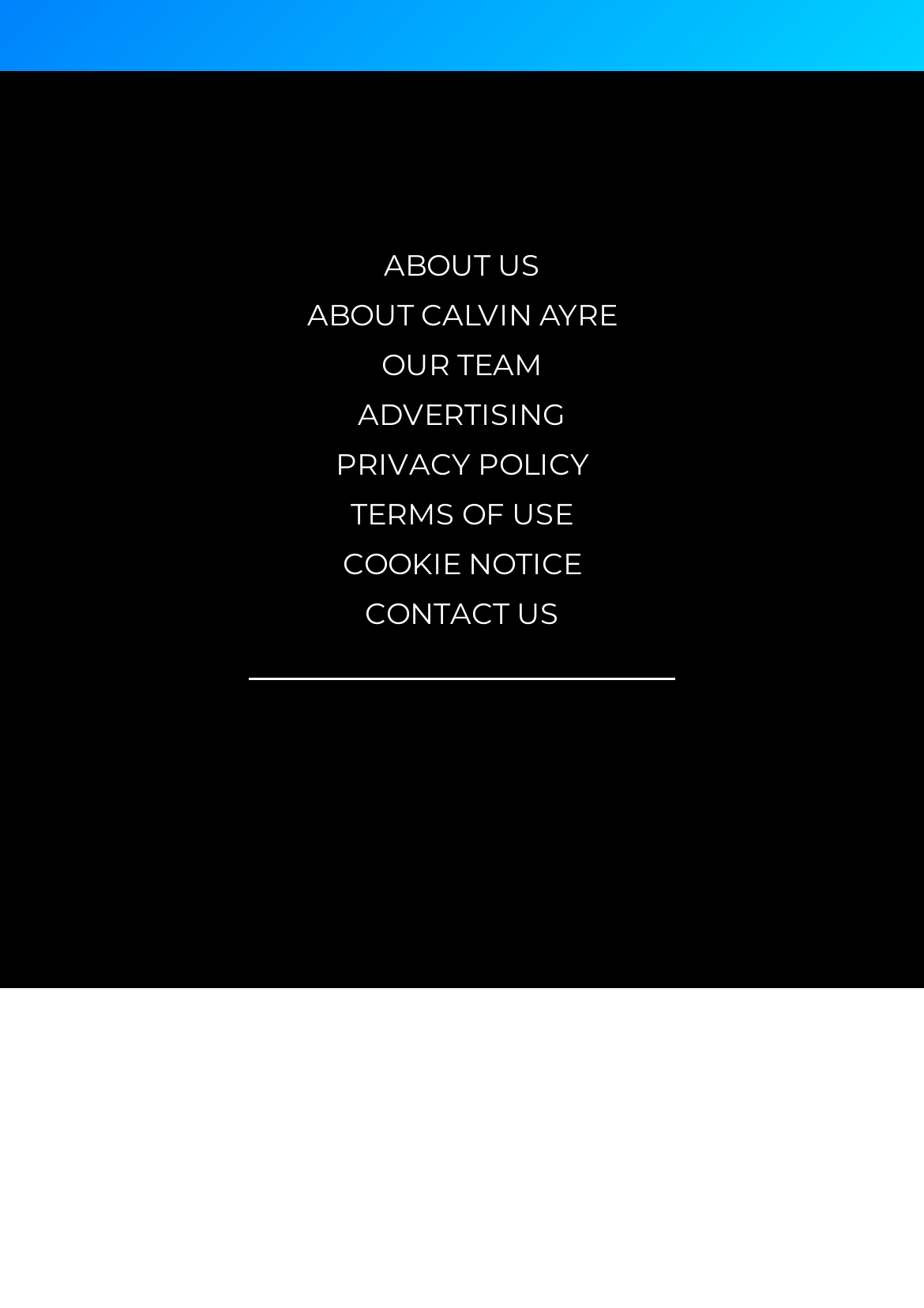Please determine the bounding box coordinates of the element to click in order to execute the following instruction: "Visit CoinGeek". The coordinates should be four float numbers between 0 and 1, specified as [left, top, right, bottom].

[0.326, 0.147, 0.674, 0.17]